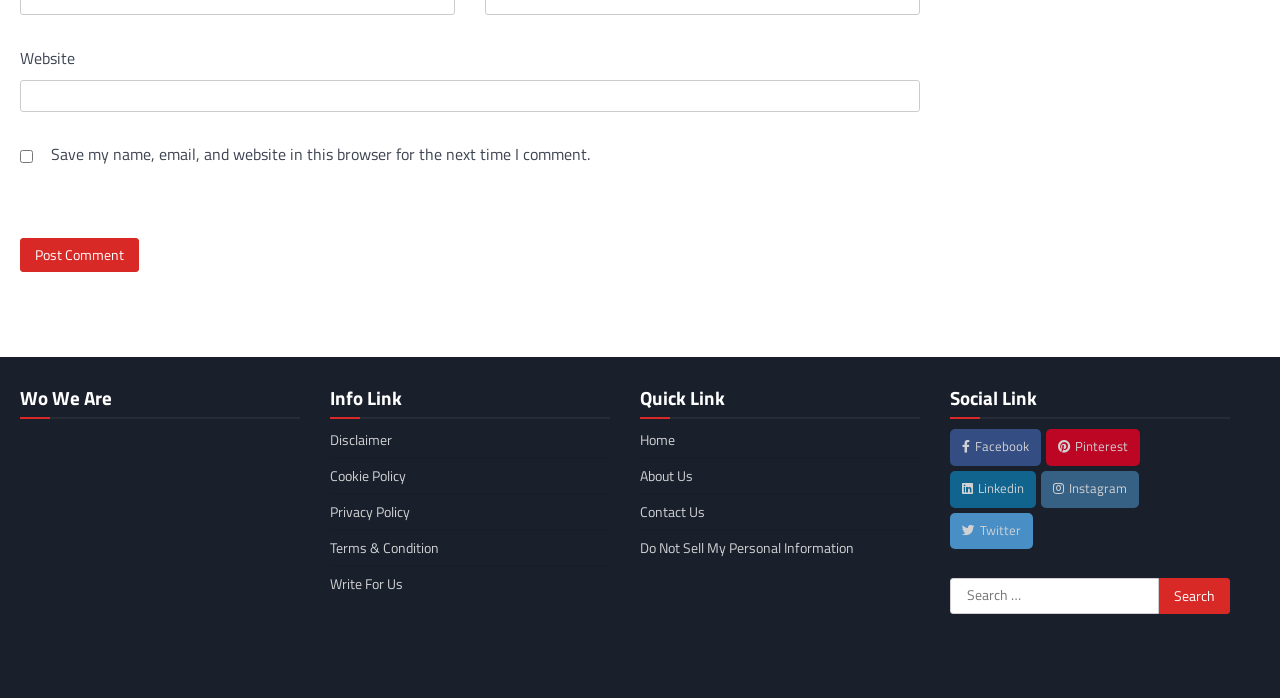What is the purpose of the search box?
Provide a concise answer using a single word or phrase based on the image.

Search website